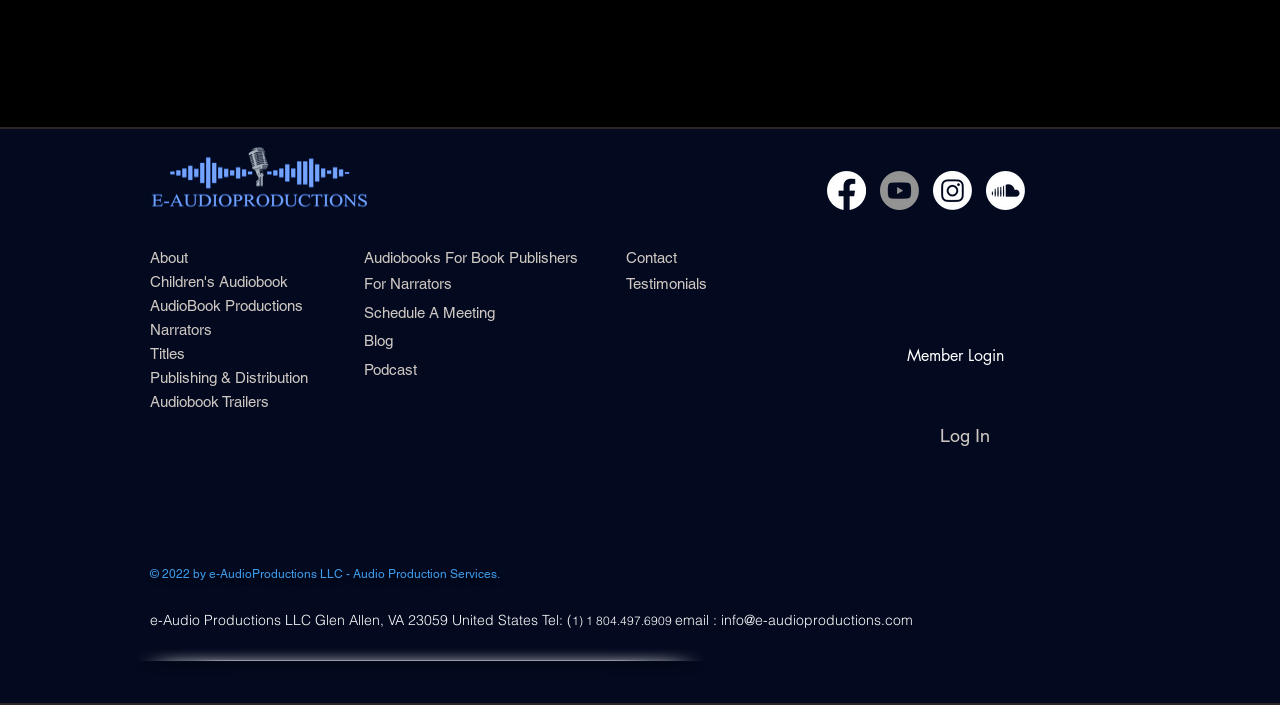Use the details in the image to answer the question thoroughly: 
What is the company name of the website?

I found the company name by looking at the footer section of the webpage, where it says '© 2022 by e-AudioProductions LLC - Audio Production Services.' This suggests that the website belongs to e-AudioProductions LLC.